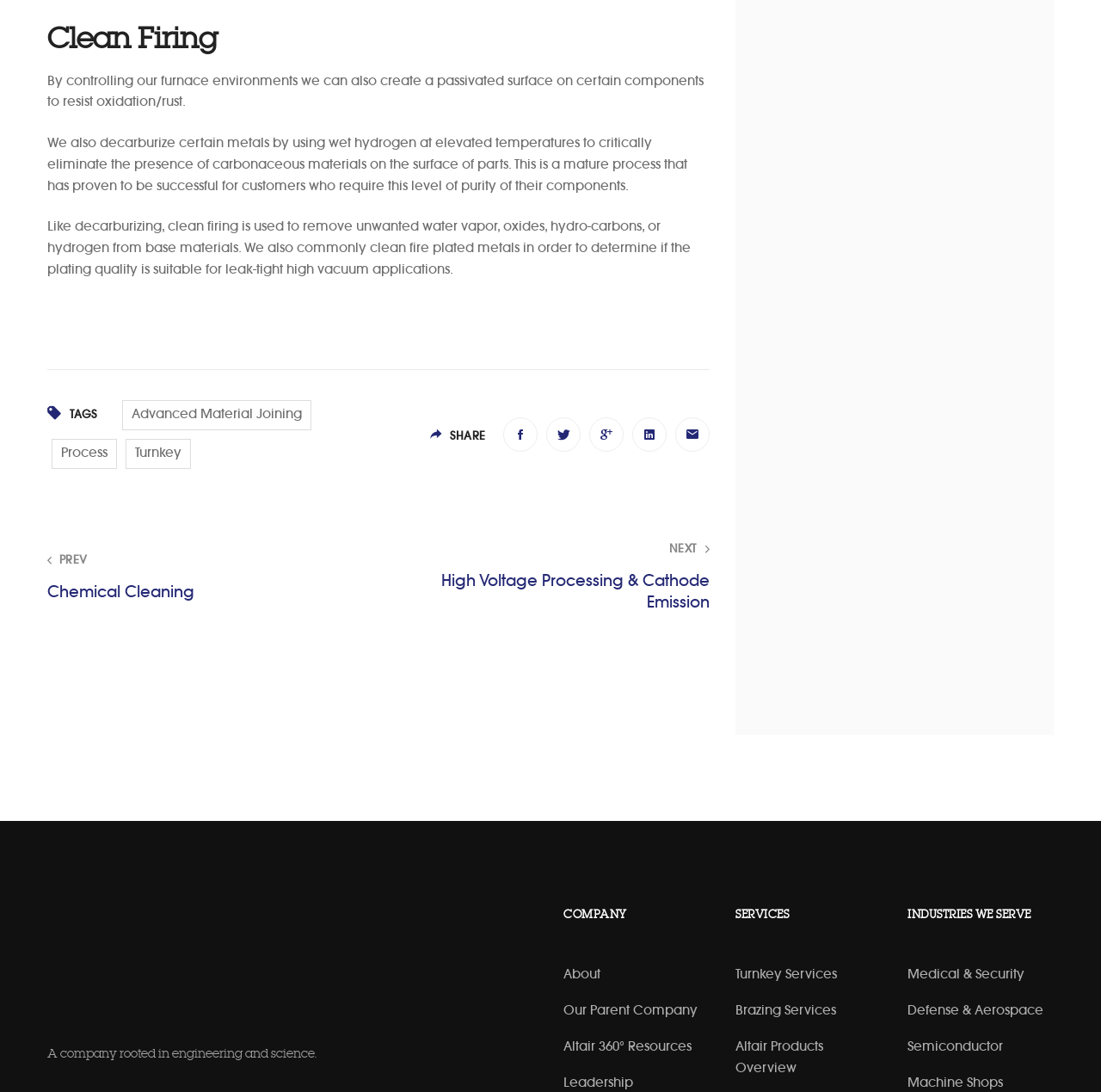Respond to the question below with a single word or phrase:
What is the company's tagline?

A company rooted in engineering and science